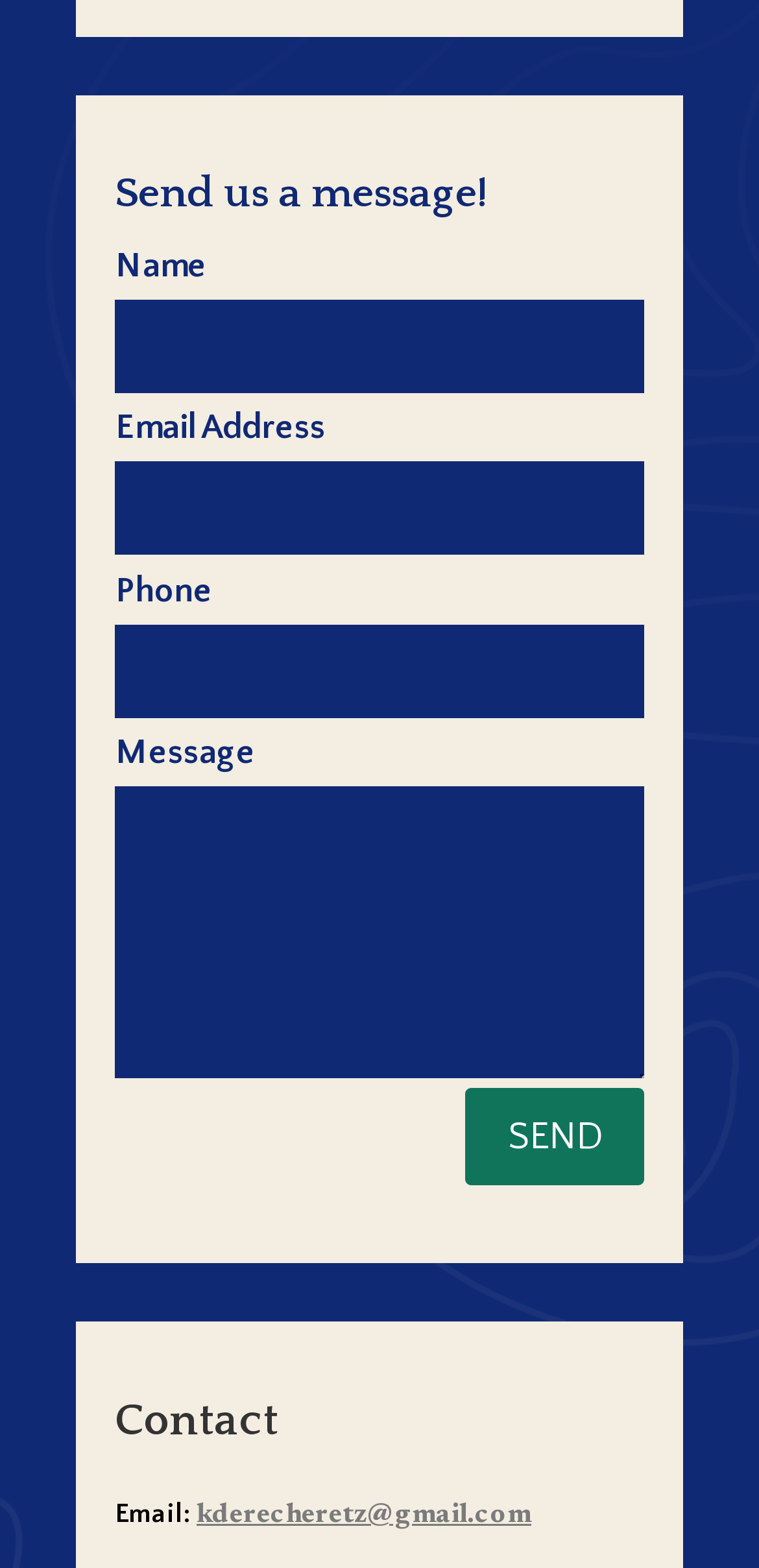Respond with a single word or phrase to the following question: What is the email address provided on the webpage?

kderecheretz@gmail.com